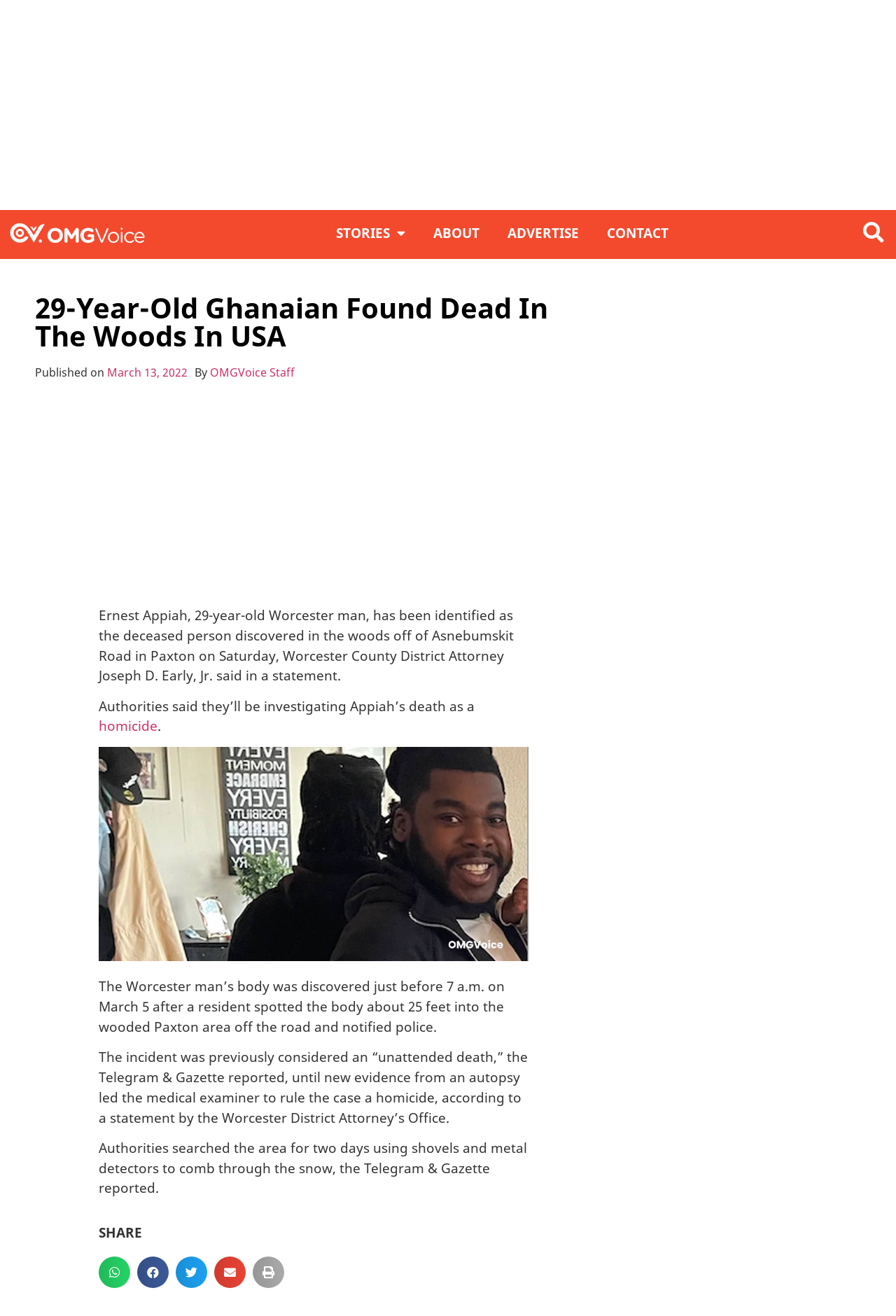Can you find the bounding box coordinates for the element that needs to be clicked to execute this instruction: "Click on the ABOUT link"? The coordinates should be given as four float numbers between 0 and 1, i.e., [left, top, right, bottom].

[0.468, 0.165, 0.551, 0.189]